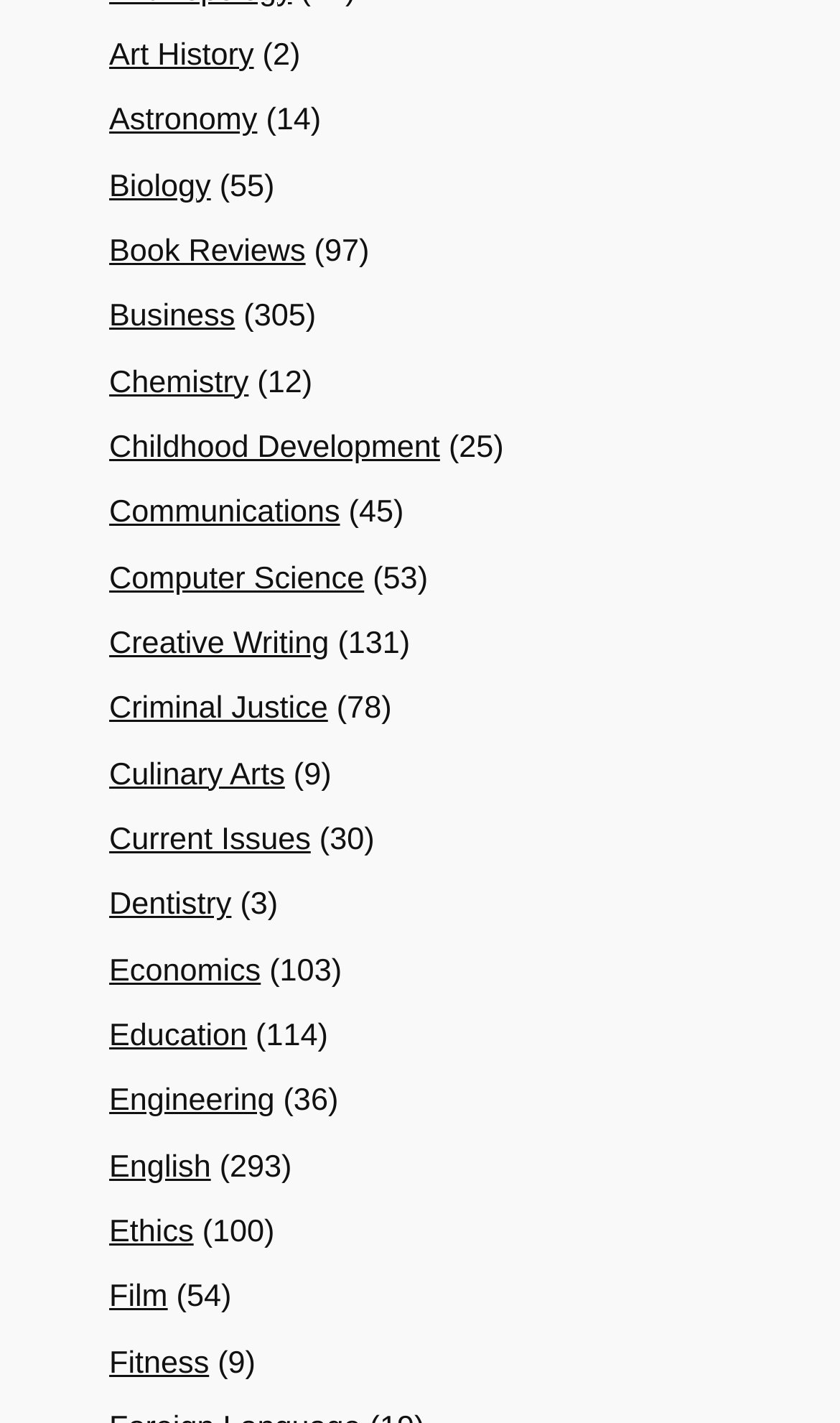Locate the bounding box coordinates of the item that should be clicked to fulfill the instruction: "Click on Art History".

[0.13, 0.027, 0.302, 0.051]